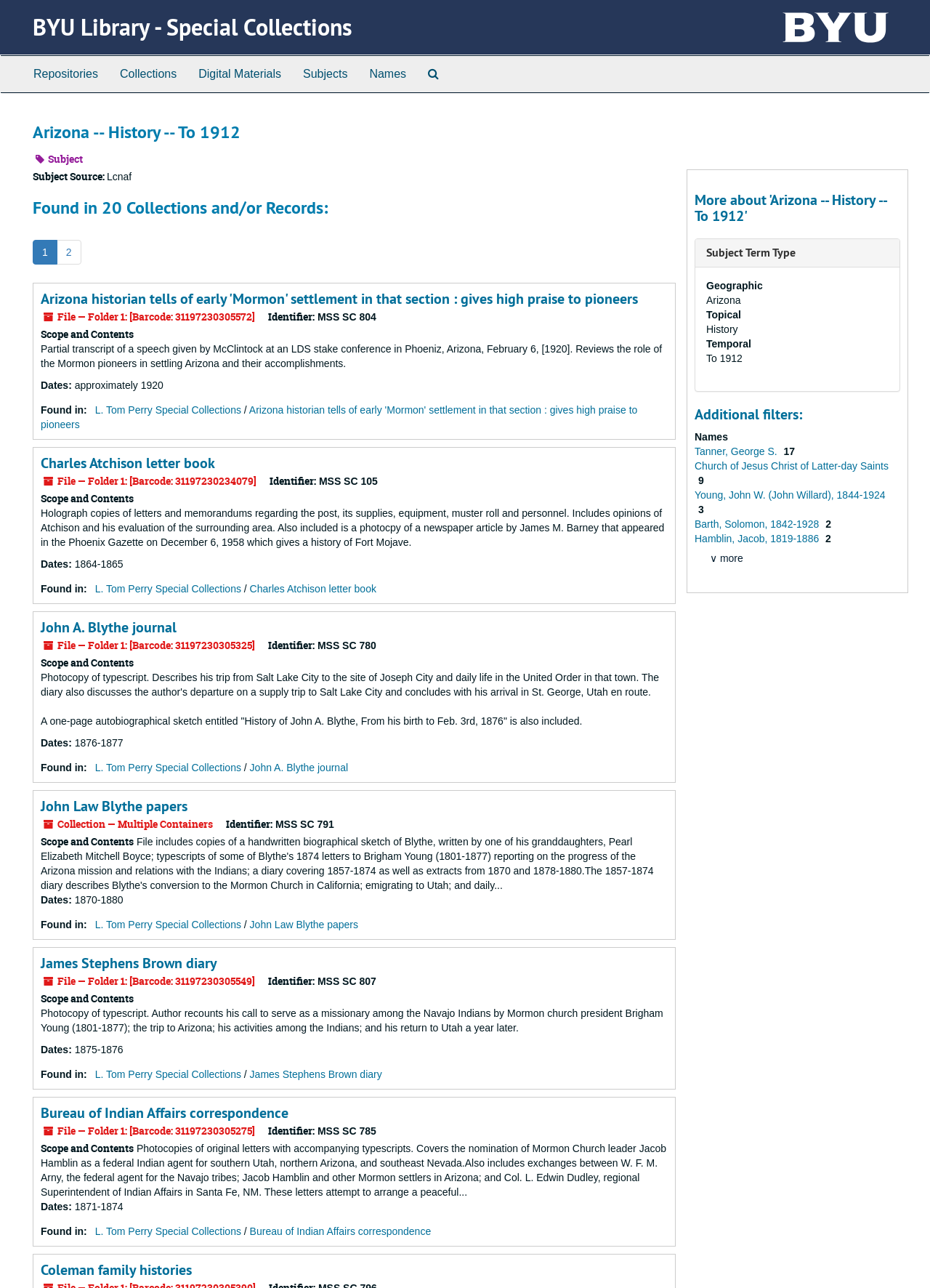Reply to the question with a single word or phrase:
How many collections and/or records are found?

20